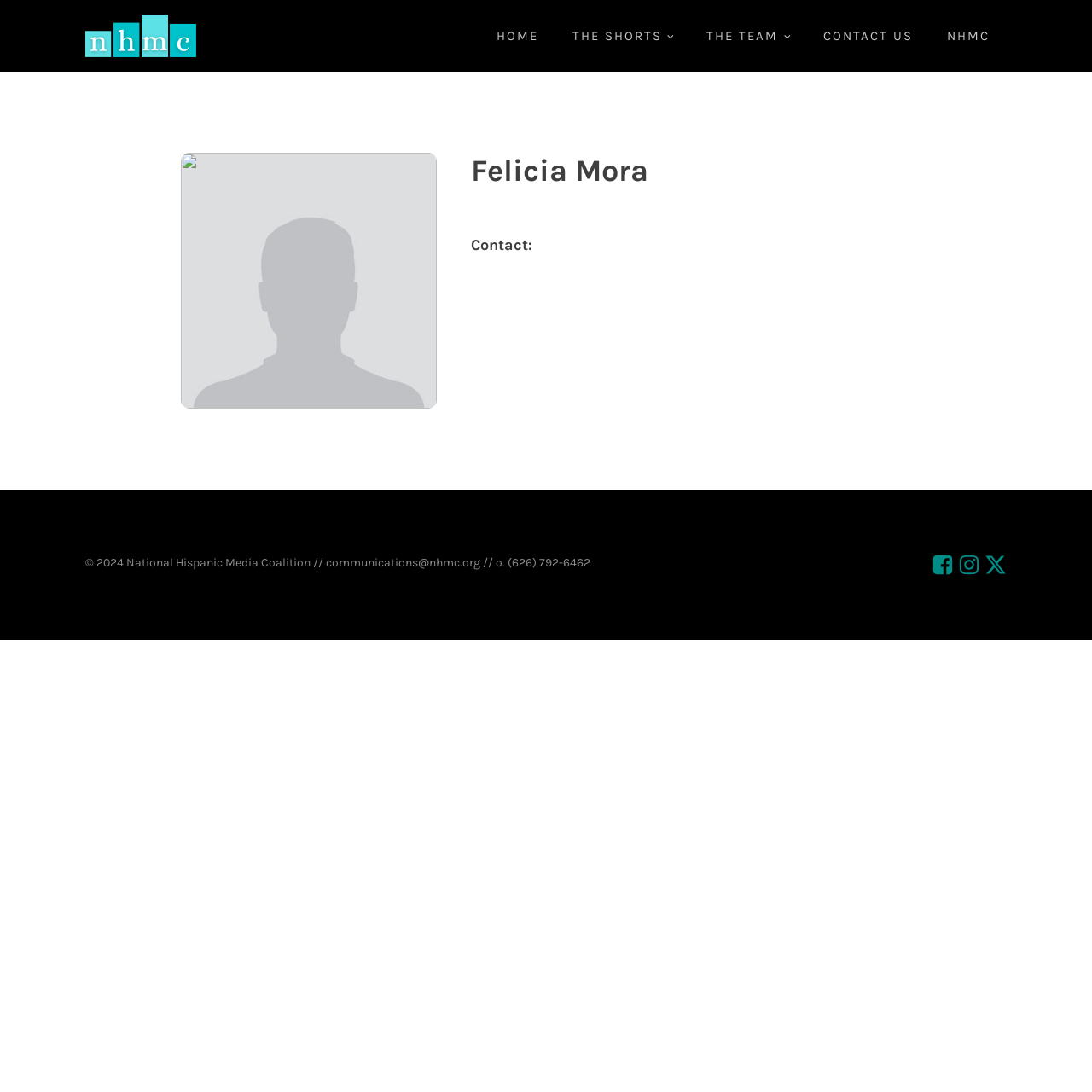Please answer the following question using a single word or phrase: What is the phone number mentioned?

(626) 792-6462